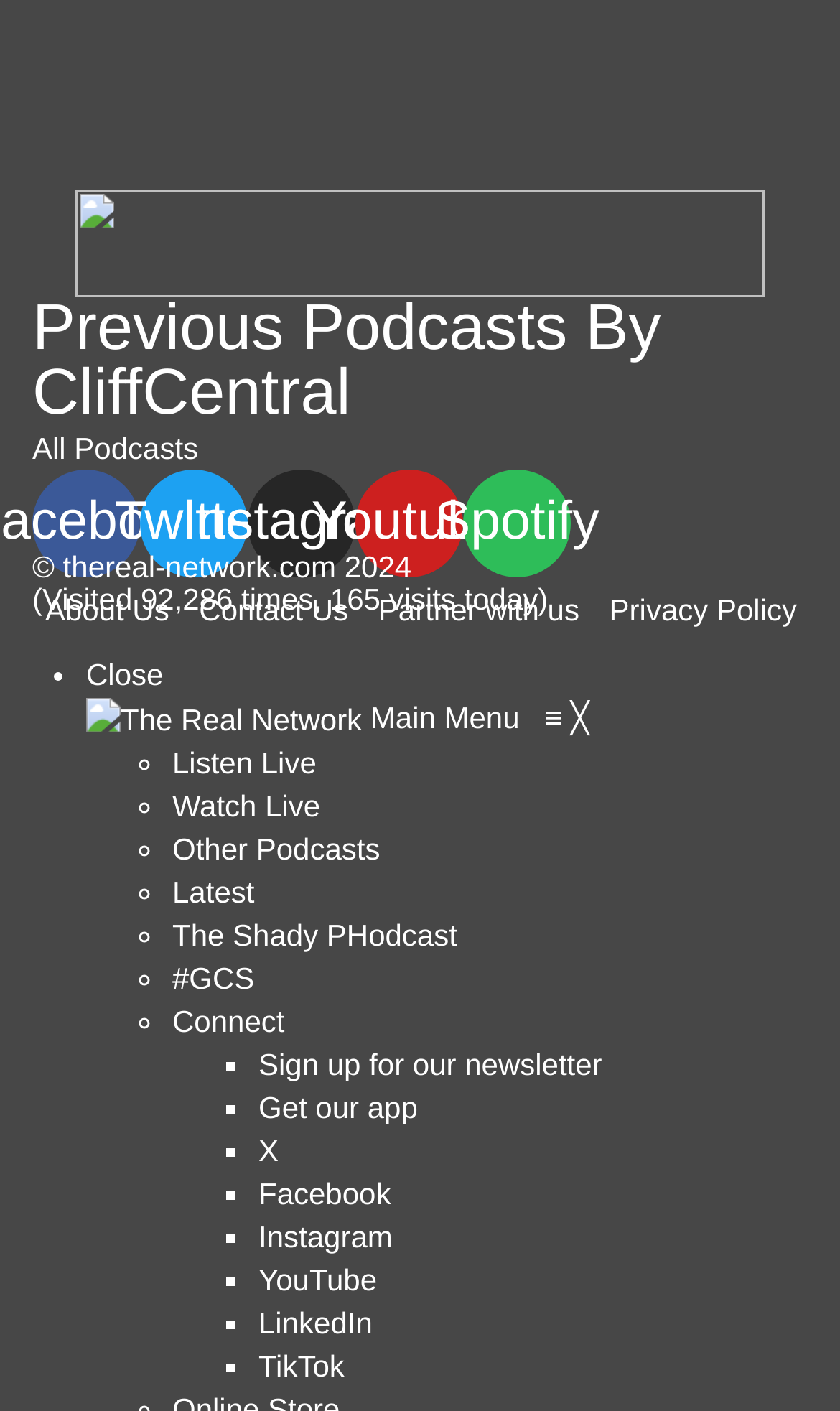Determine the bounding box coordinates for the HTML element mentioned in the following description: "Sign up for our newsletter". The coordinates should be a list of four floats ranging from 0 to 1, represented as [left, top, right, bottom].

[0.308, 0.742, 0.717, 0.766]